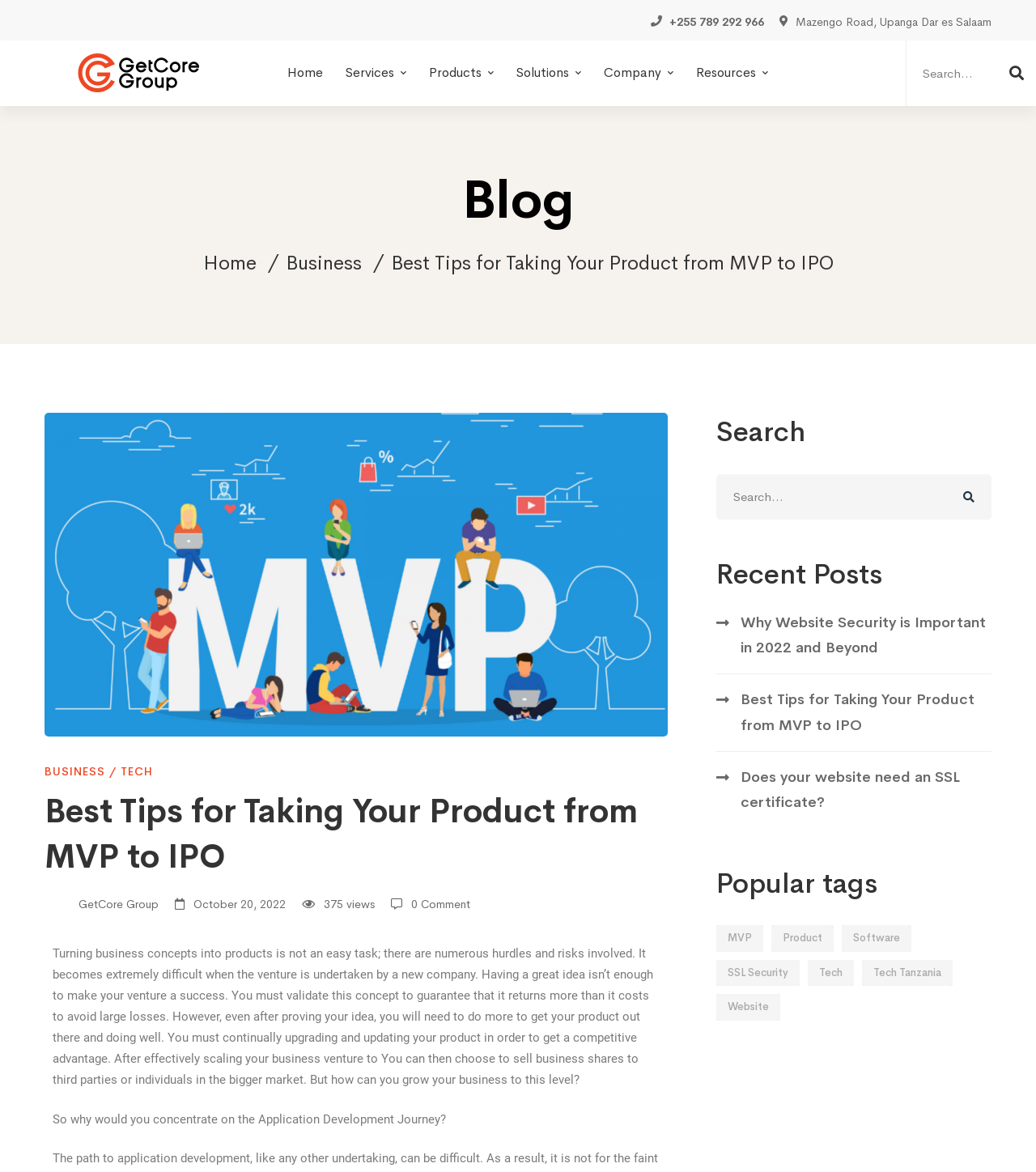Please specify the bounding box coordinates for the clickable region that will help you carry out the instruction: "Check recent posts".

[0.691, 0.51, 0.957, 0.575]